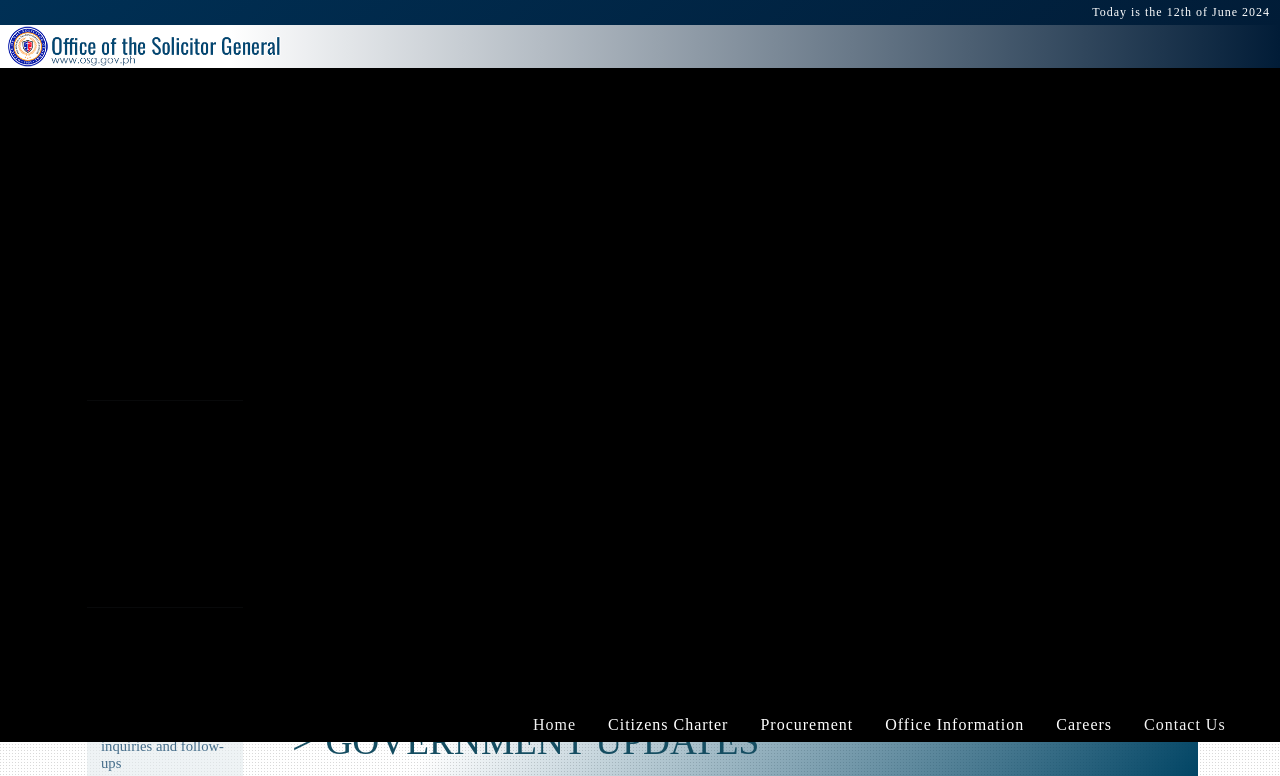Locate the bounding box coordinates of the region to be clicked to comply with the following instruction: "Click the Home link". The coordinates must be four float numbers between 0 and 1, in the form [left, top, right, bottom].

[0.404, 0.912, 0.463, 0.956]